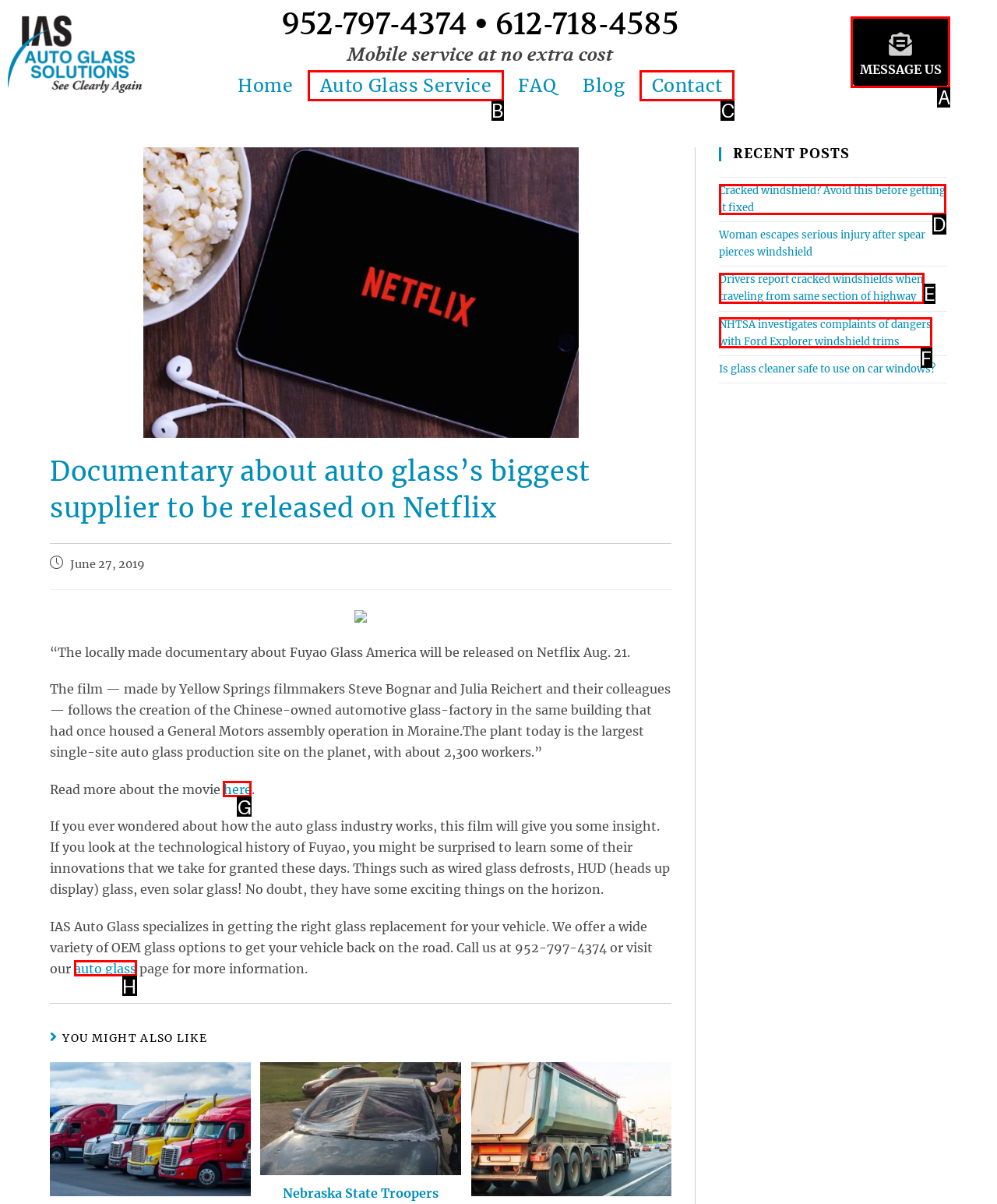Tell me which one HTML element I should click to complete the following instruction: Read more about the movie
Answer with the option's letter from the given choices directly.

G